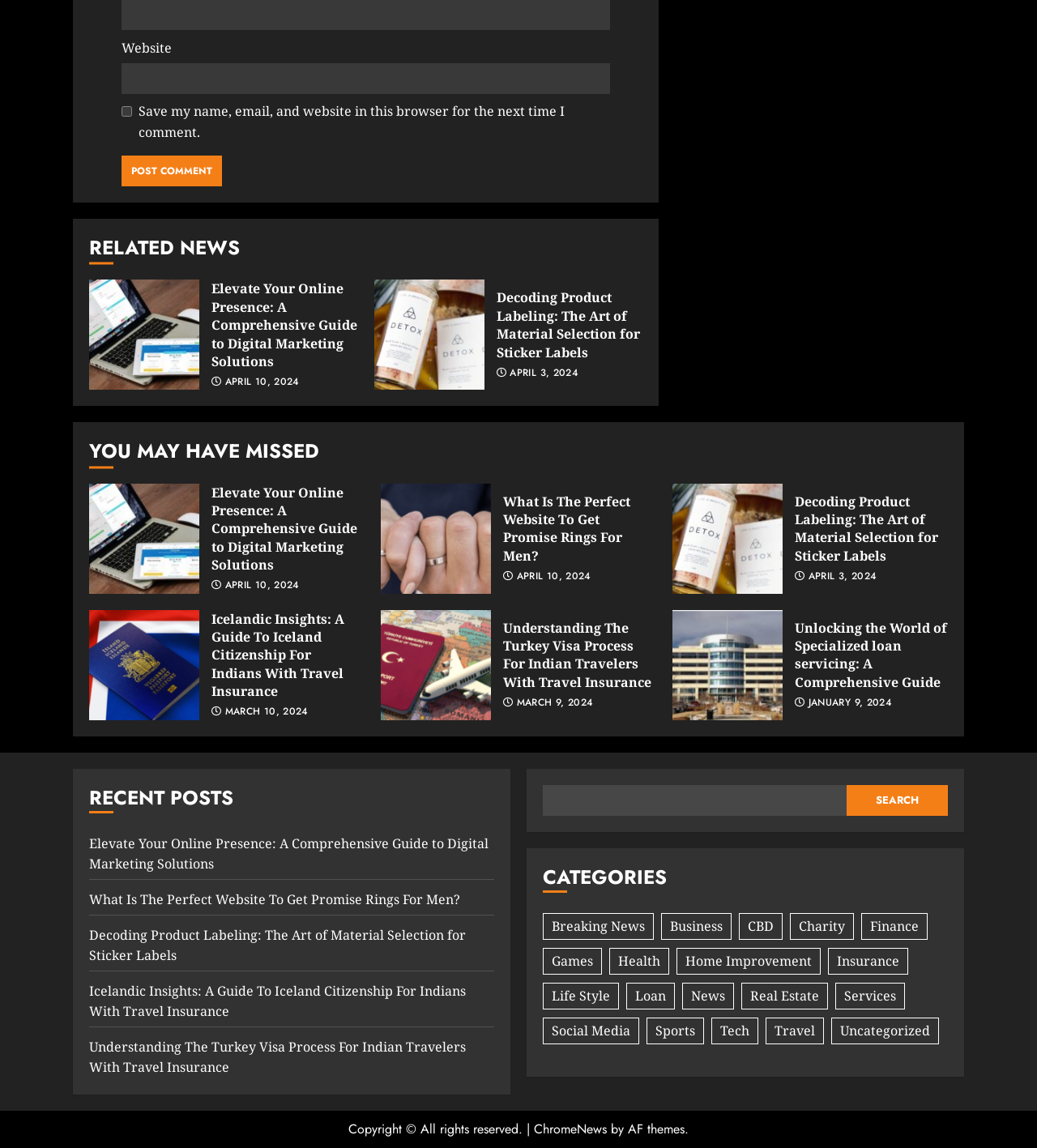Predict the bounding box coordinates of the area that should be clicked to accomplish the following instruction: "explore business category". The bounding box coordinates should consist of four float numbers between 0 and 1, i.e., [left, top, right, bottom].

[0.638, 0.795, 0.705, 0.818]